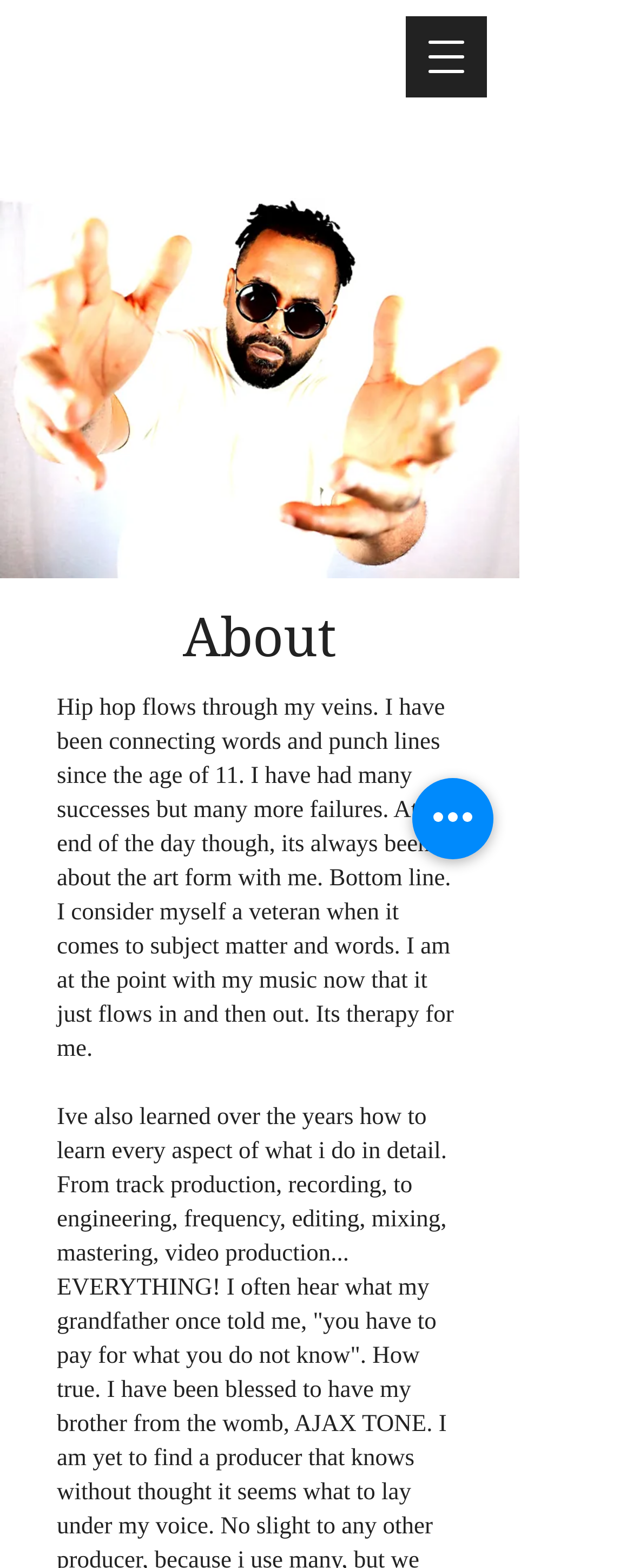Return the bounding box coordinates of the UI element that corresponds to this description: "aria-label="Open navigation menu"". The coordinates must be given as four float numbers in the range of 0 and 1, [left, top, right, bottom].

[0.641, 0.01, 0.769, 0.062]